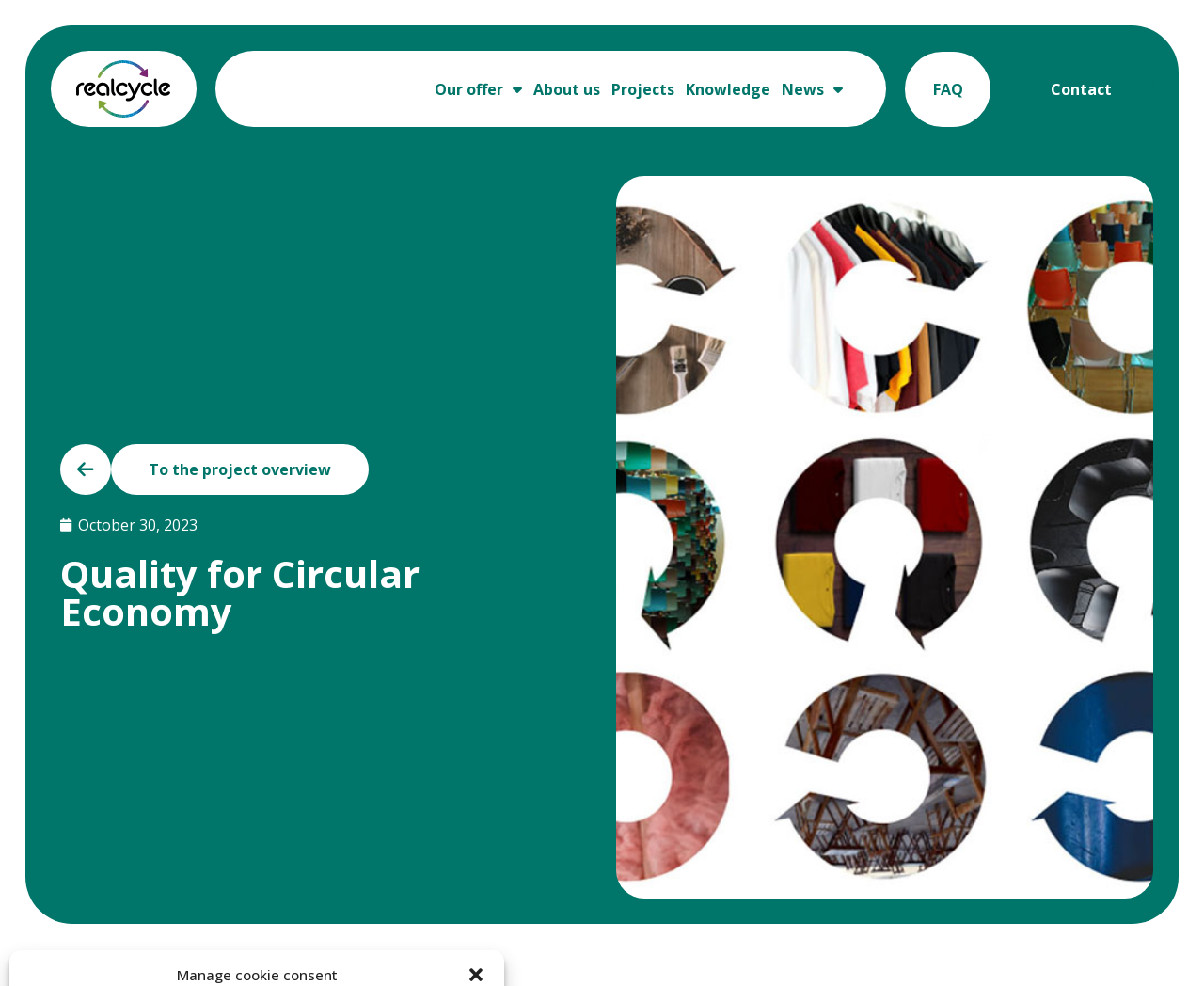Please locate the bounding box coordinates for the element that should be clicked to achieve the following instruction: "Close the dialog". Ensure the coordinates are given as four float numbers between 0 and 1, i.e., [left, top, right, bottom].

[0.388, 0.979, 0.403, 0.998]